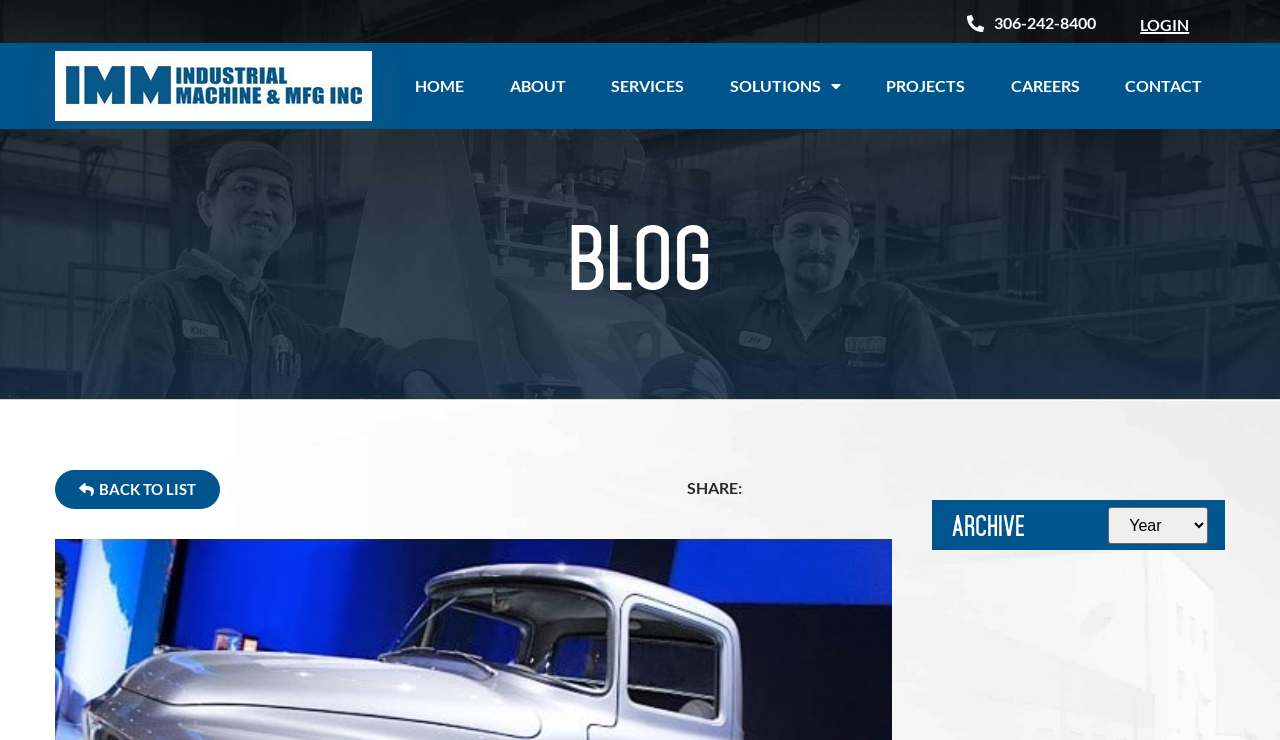Locate the bounding box coordinates for the element described below: "Services". The coordinates must be four float values between 0 and 1, formatted as [left, top, right, bottom].

[0.46, 0.058, 0.552, 0.174]